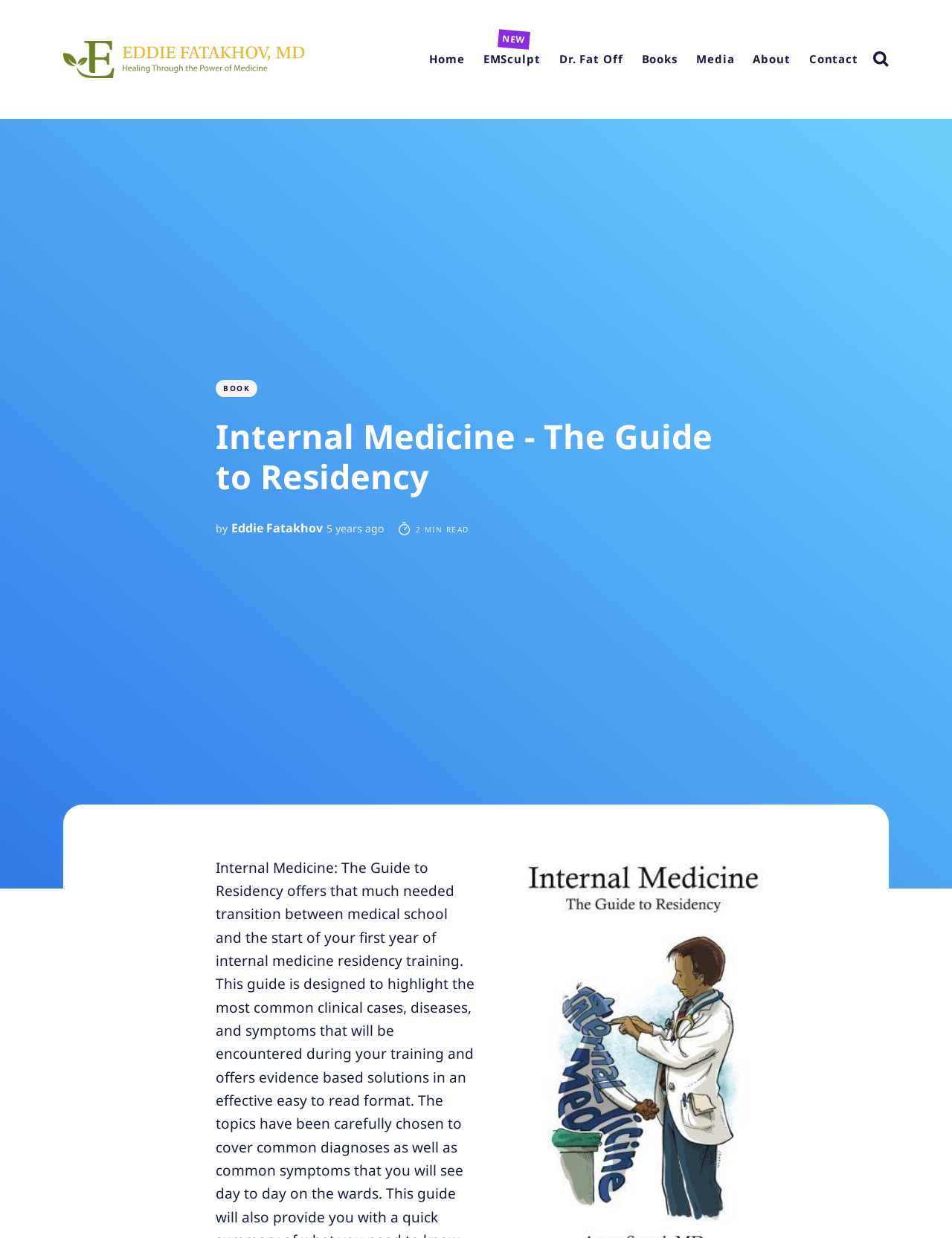Find the bounding box coordinates for the area that must be clicked to perform this action: "Explore 'Recent Posts'".

None